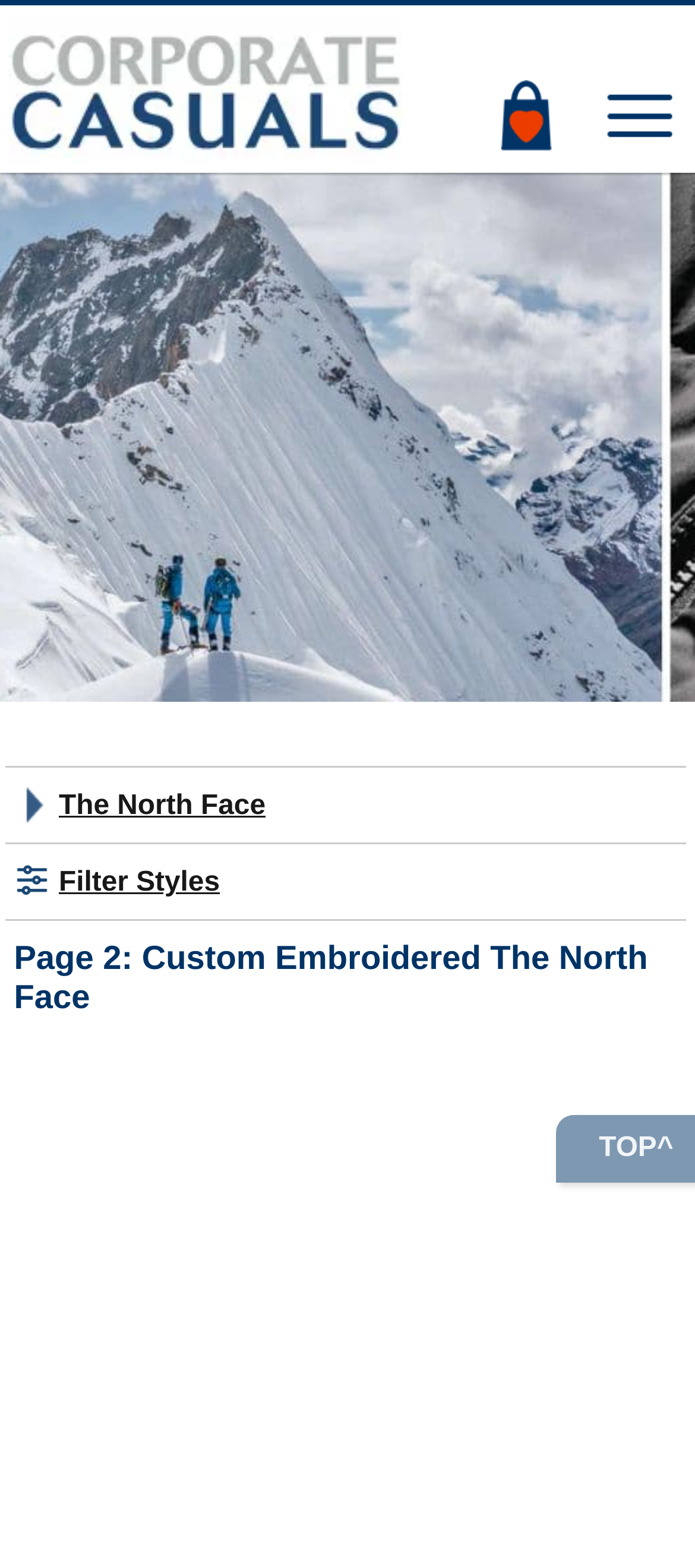Provide a short answer using a single word or phrase for the following question: 
How many links are on the top half of the page?

2